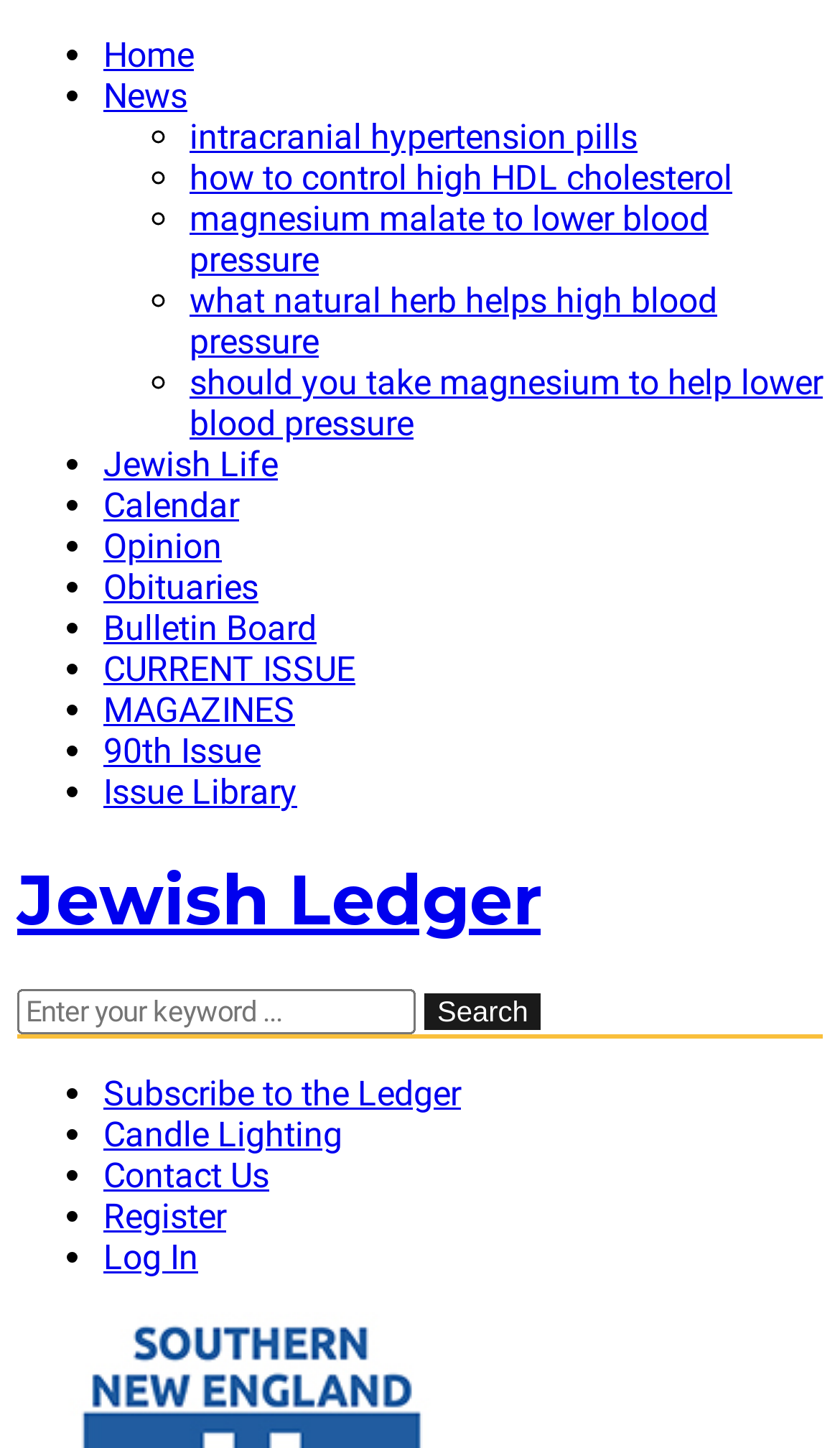Provide the bounding box coordinates of the HTML element described by the text: "90th Issue". The coordinates should be in the format [left, top, right, bottom] with values between 0 and 1.

[0.123, 0.504, 0.31, 0.533]